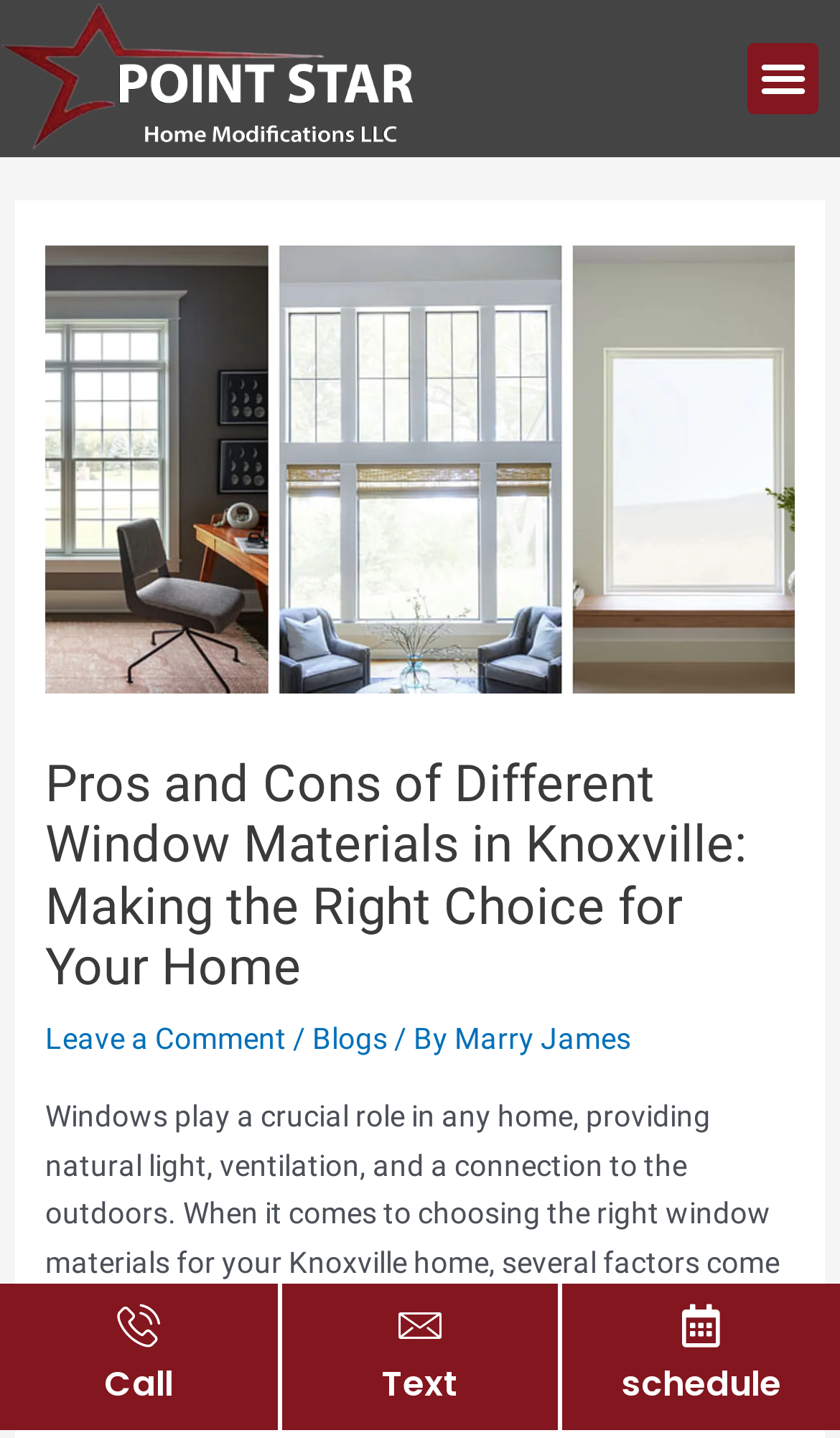Please answer the following question using a single word or phrase: 
What is the name of the company mentioned in the logo?

Point Star Homes